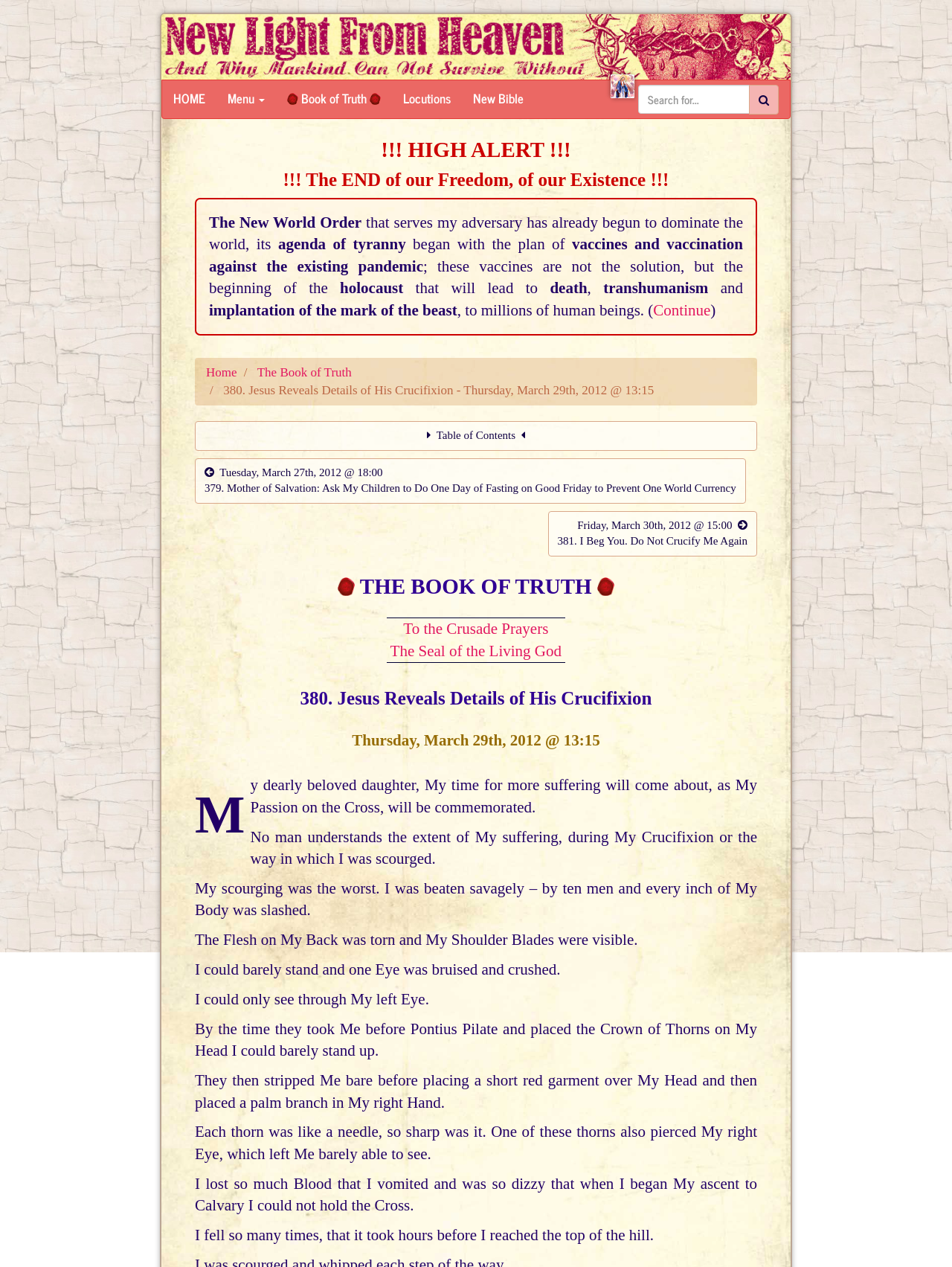Kindly determine the bounding box coordinates for the clickable area to achieve the given instruction: "Click the 'HOME' link".

[0.17, 0.063, 0.227, 0.093]